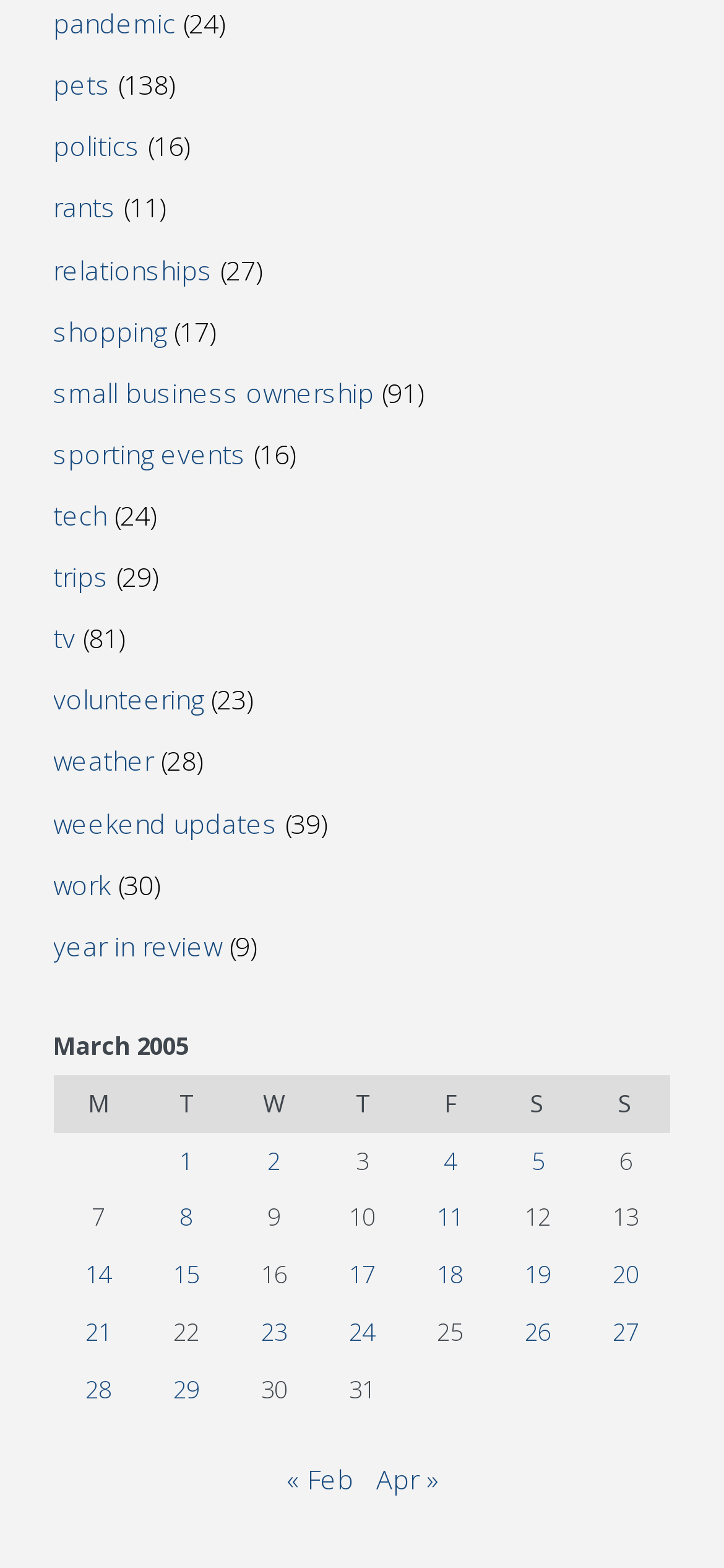Provide a brief response using a word or short phrase to this question:
What is the bounding box coordinate of the link 'Posts published on March 11, 2005'?

[0.603, 0.766, 0.639, 0.787]